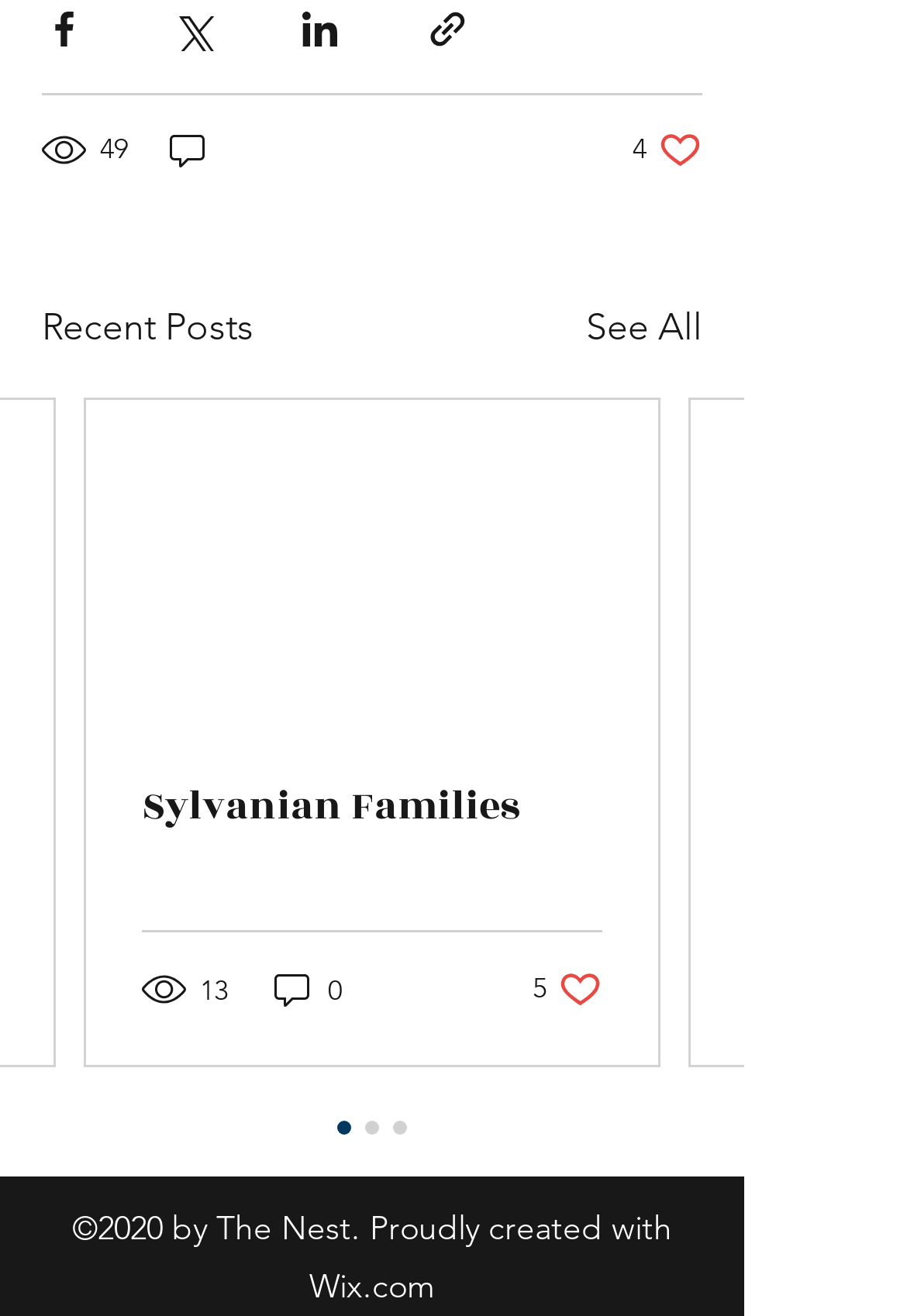Reply to the question below using a single word or brief phrase:
What is the number of views for the first post?

49